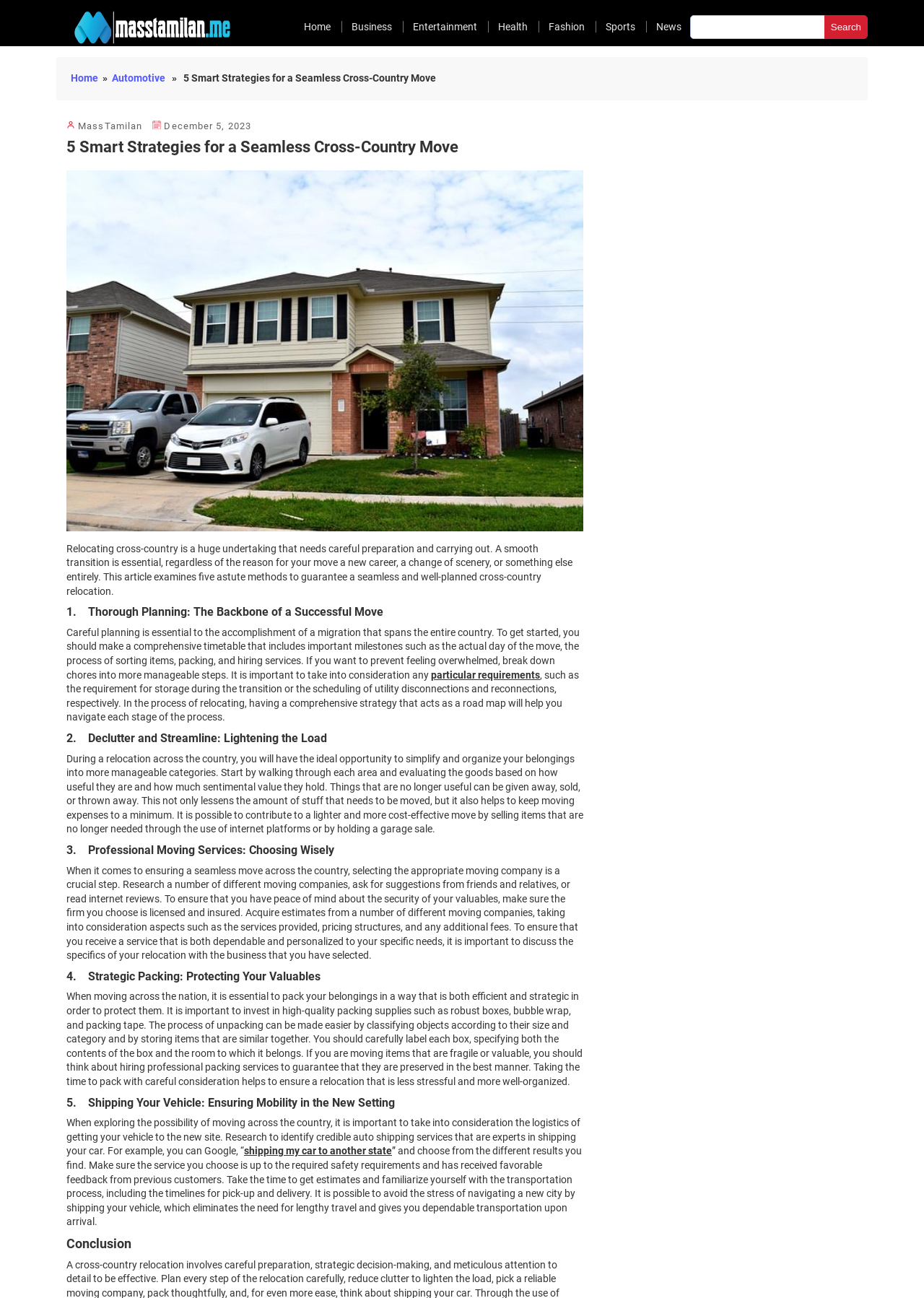Illustrate the webpage thoroughly, mentioning all important details.

This webpage is about 5 smart strategies for a seamless cross-country move. At the top, there is a logo of "MassTamilan" with a link to the website, accompanied by a small image. Below the logo, there is a navigation menu with links to different sections, including "Home", "Business", "Entertainment", "Health", "Fashion", "Sports", and "News". 

On the right side of the navigation menu, there is a search bar with a text box and a "Search" button. 

Below the navigation menu, there is a secondary navigation menu with links to "Home" and "Automotive", separated by a special character. 

The main content of the webpage is an article titled "5 Smart Strategies for a Seamless Cross-Country Move". The article is divided into five sections, each with a heading and a descriptive paragraph. The sections are: "Thorough Planning: The Backbone of a Successful Move", "Declutter and Streamline: Lightening the Load", "Professional Moving Services: Choosing Wisely", "Strategic Packing: Protecting Your Valuables", and "Shipping Your Vehicle: Ensuring Mobility in the New Setting". 

Each section provides detailed information and tips on how to make a cross-country move smooth and successful. The article also includes a conclusion that summarizes the importance of careful preparation for a cross-country relocation.